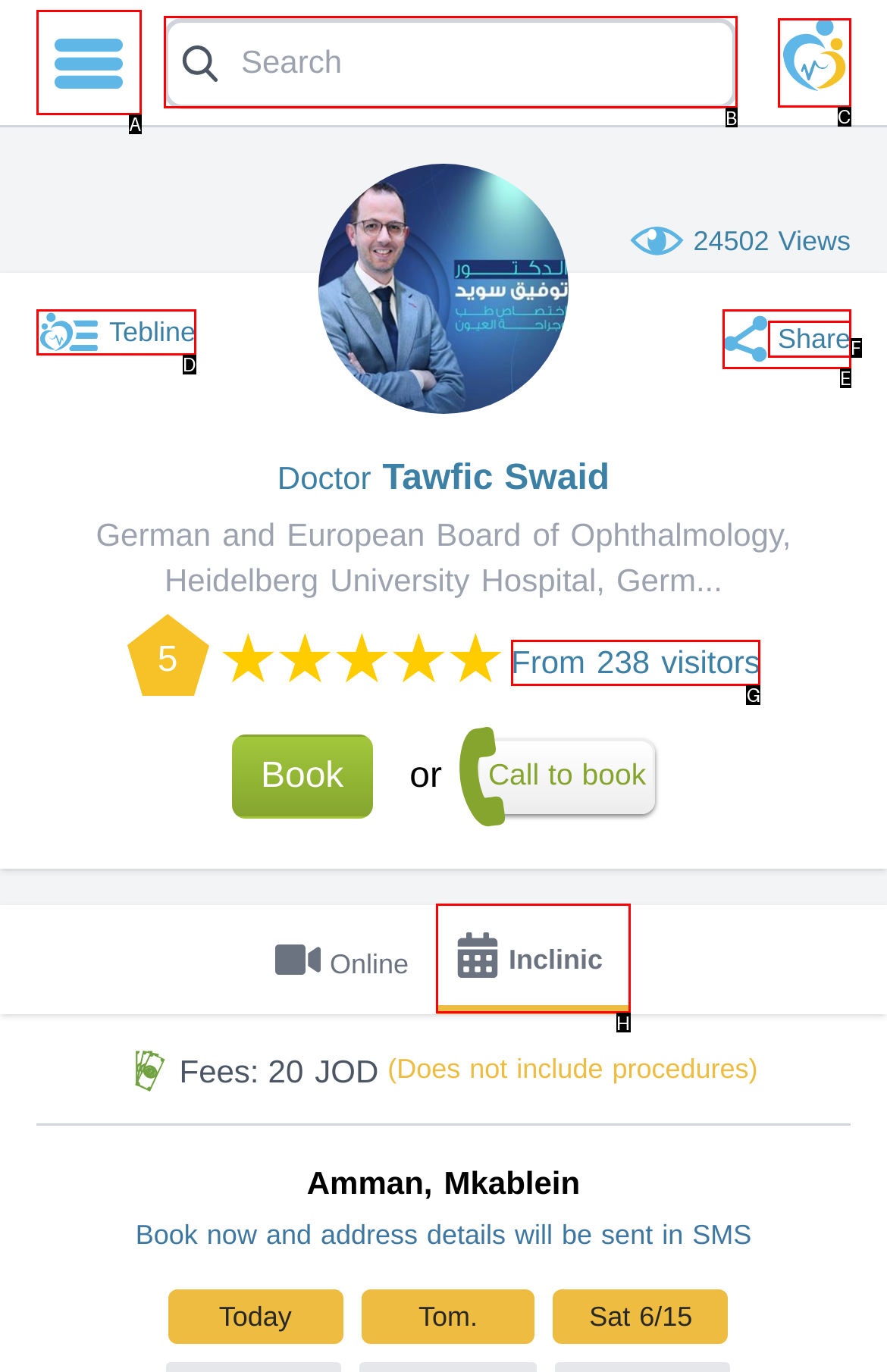Find the appropriate UI element to complete the task: Search. Indicate your choice by providing the letter of the element.

B